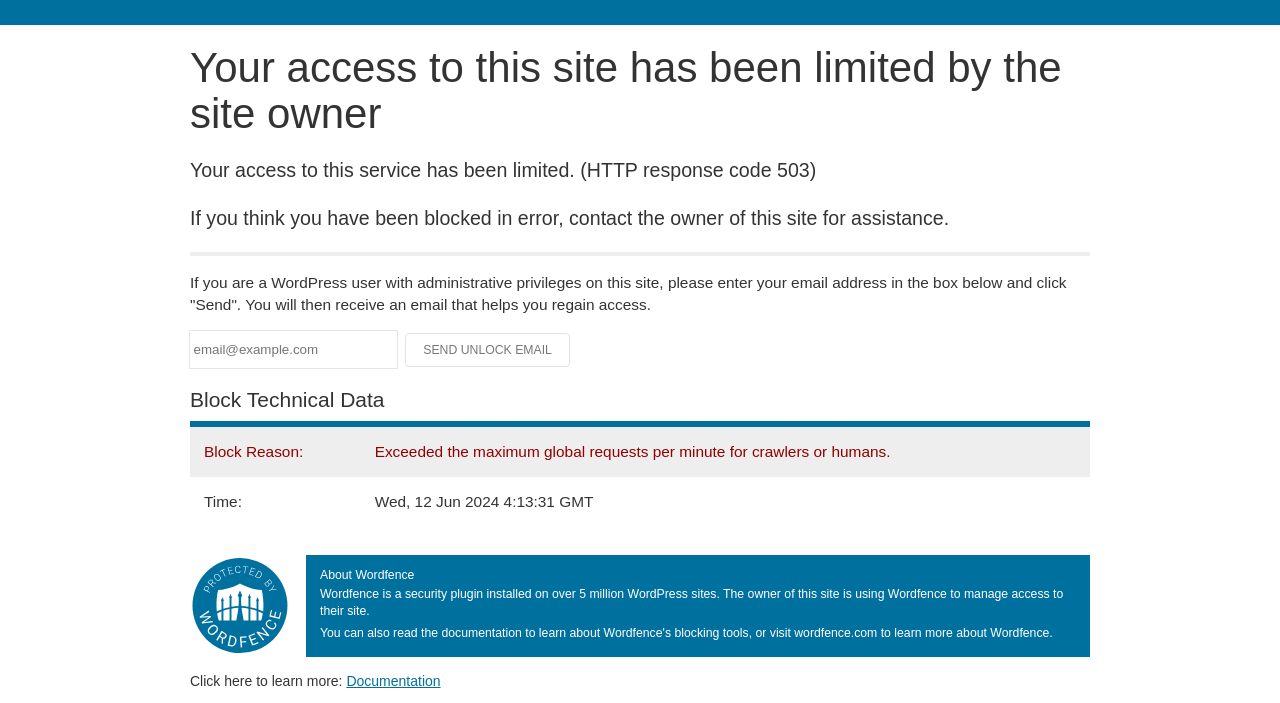What is the reason for the site access limitation?
Please describe in detail the information shown in the image to answer the question.

The reason for the site access limitation can be found in the 'Block Technical Data' section, specifically in the table where it states 'Block Reason:' and the corresponding gridcell contains the text 'Exceeded the maximum global requests per minute for crawlers or humans.'